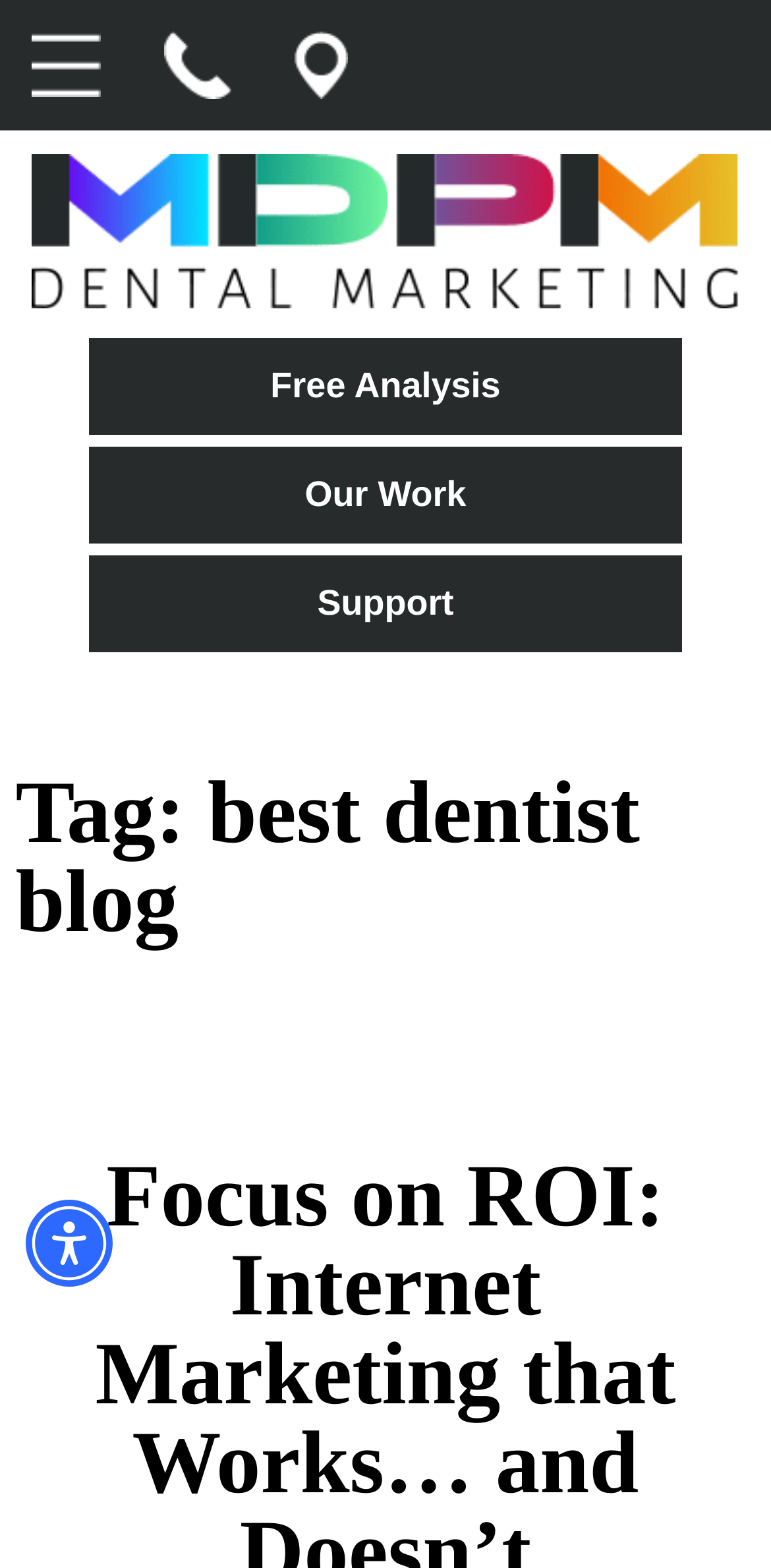How many links are in the top navigation menu?
Give a single word or phrase answer based on the content of the image.

5